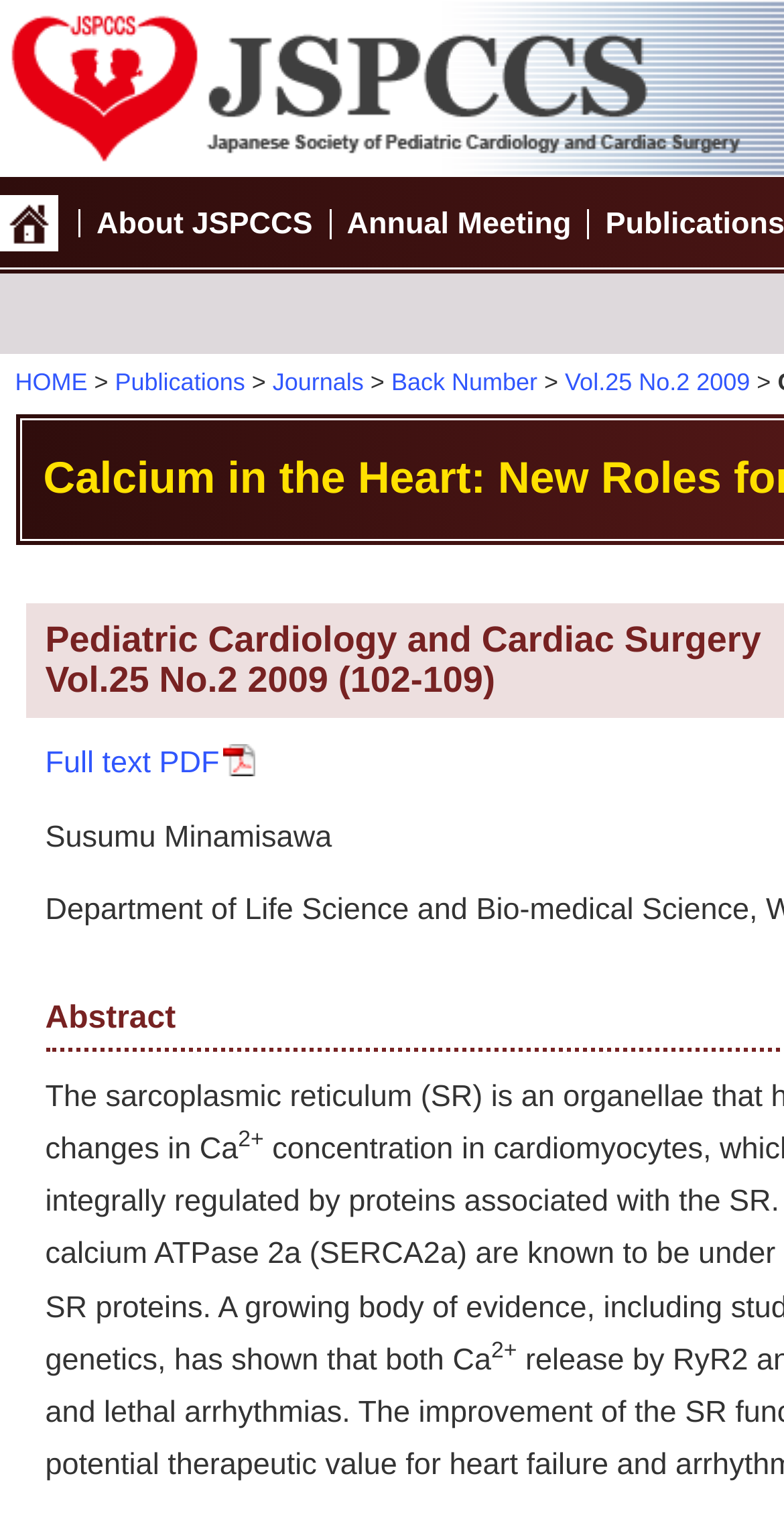Determine the bounding box coordinates of the clickable element necessary to fulfill the instruction: "go to HOME page". Provide the coordinates as four float numbers within the 0 to 1 range, i.e., [left, top, right, bottom].

[0.0, 0.128, 0.074, 0.165]